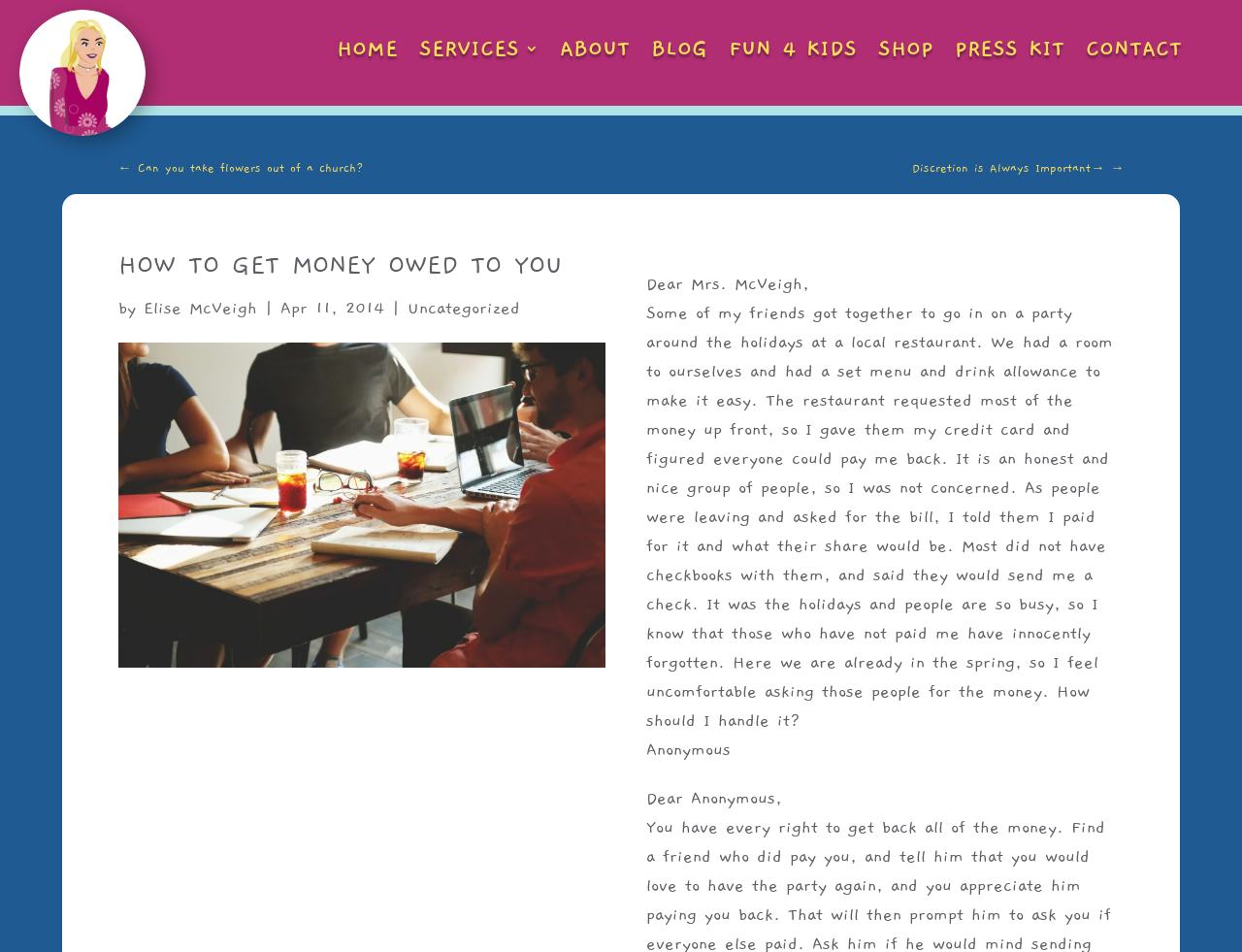What is the name of the author of the article?
Based on the image, answer the question with as much detail as possible.

I found the author's name by looking at the text following the 'by' keyword, which is a common way to indicate authorship. The text 'by' is followed by a link with the text 'Elise McVeigh', which I assume is the author's name.